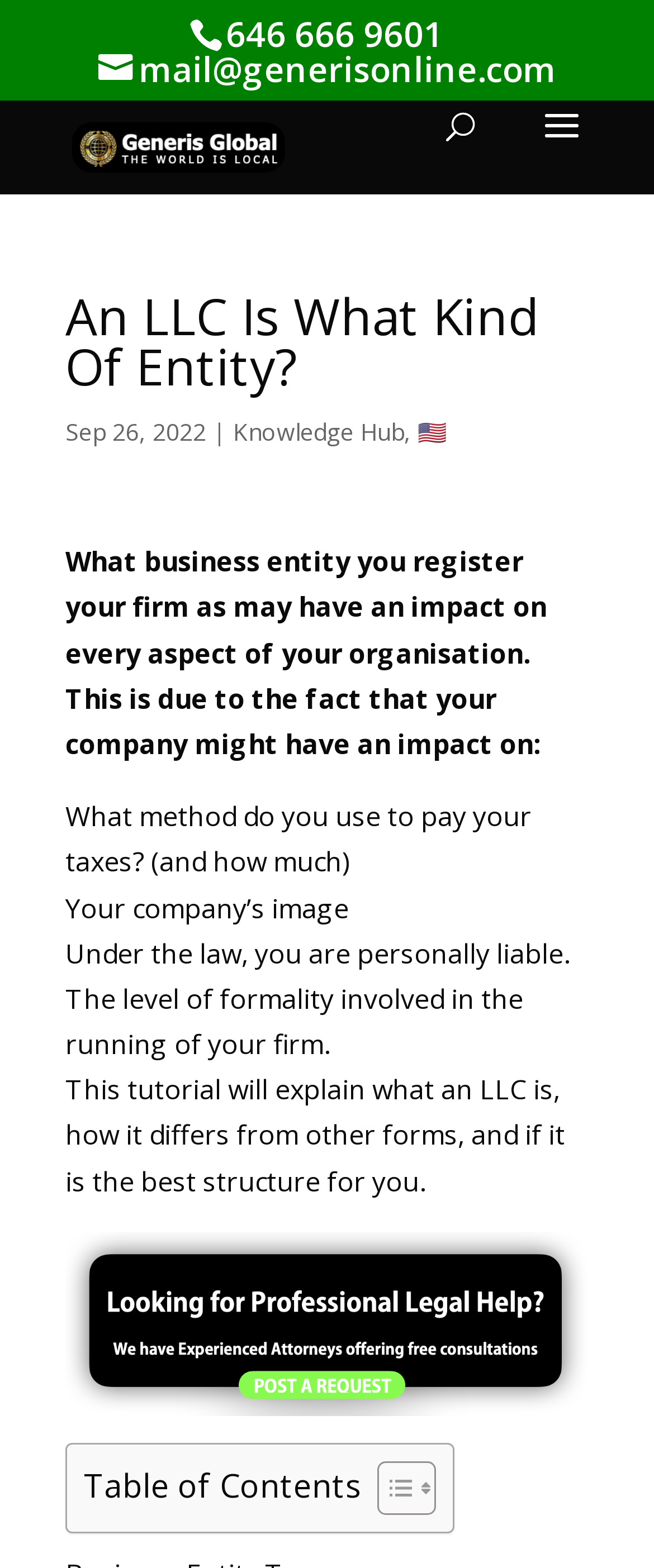Can you find and provide the main heading text of this webpage?

An LLC Is What Kind Of Entity?